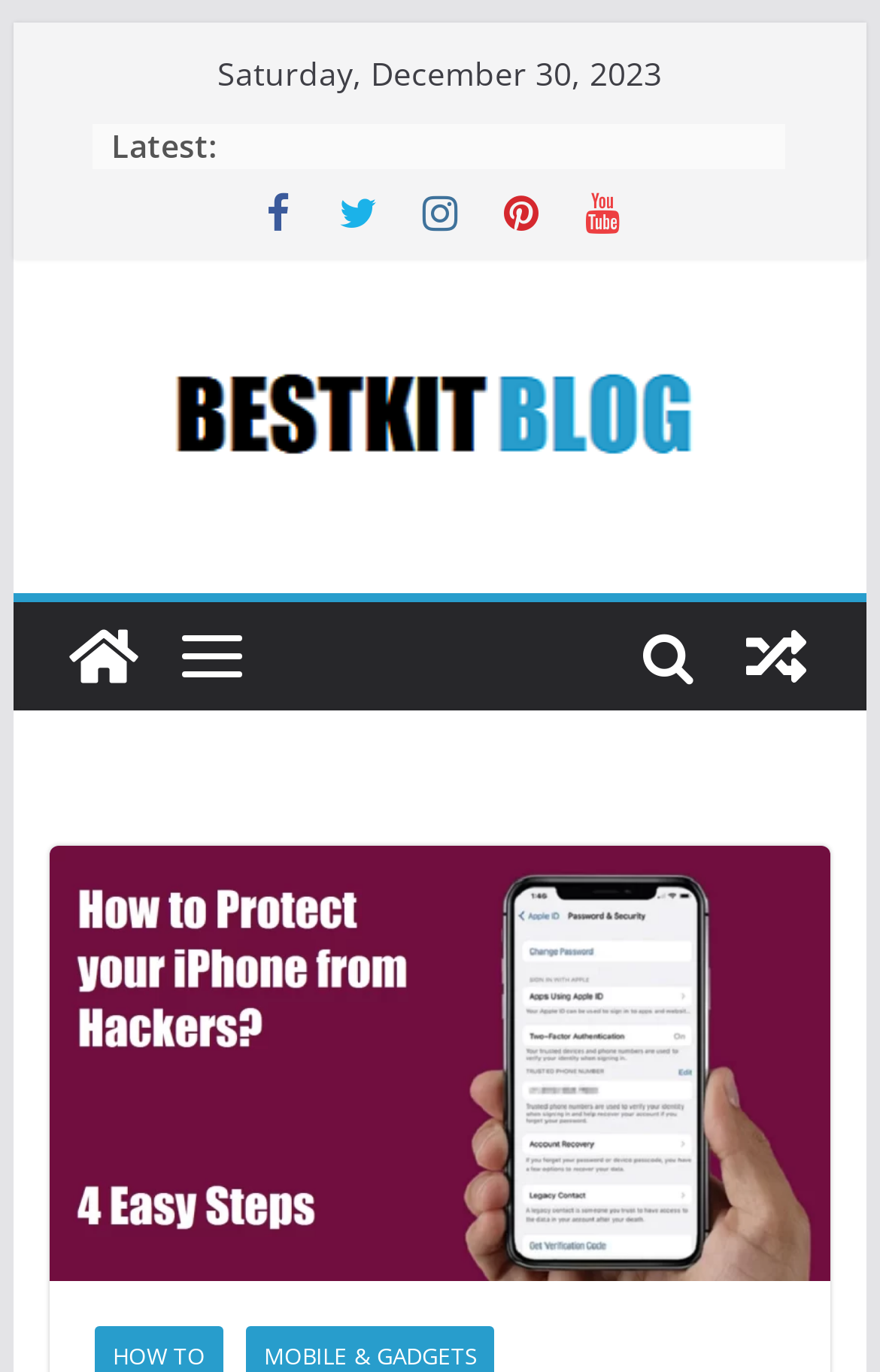Examine the image and give a thorough answer to the following question:
What is the topic of the main article?

I found the topic of the main article by looking at the link element with the text 'How to protect your iPhone from hackers' which is located at the center of the webpage.